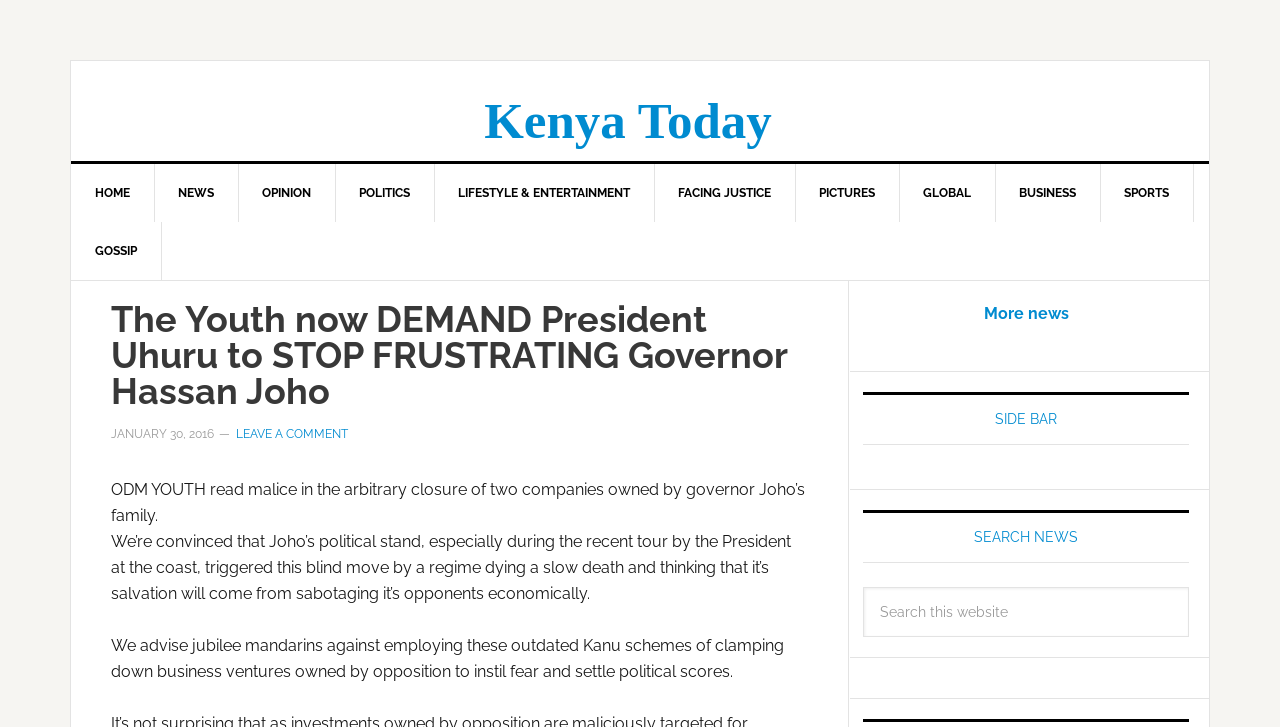Identify the bounding box coordinates of the clickable section necessary to follow the following instruction: "Click on HOME". The coordinates should be presented as four float numbers from 0 to 1, i.e., [left, top, right, bottom].

[0.055, 0.226, 0.121, 0.305]